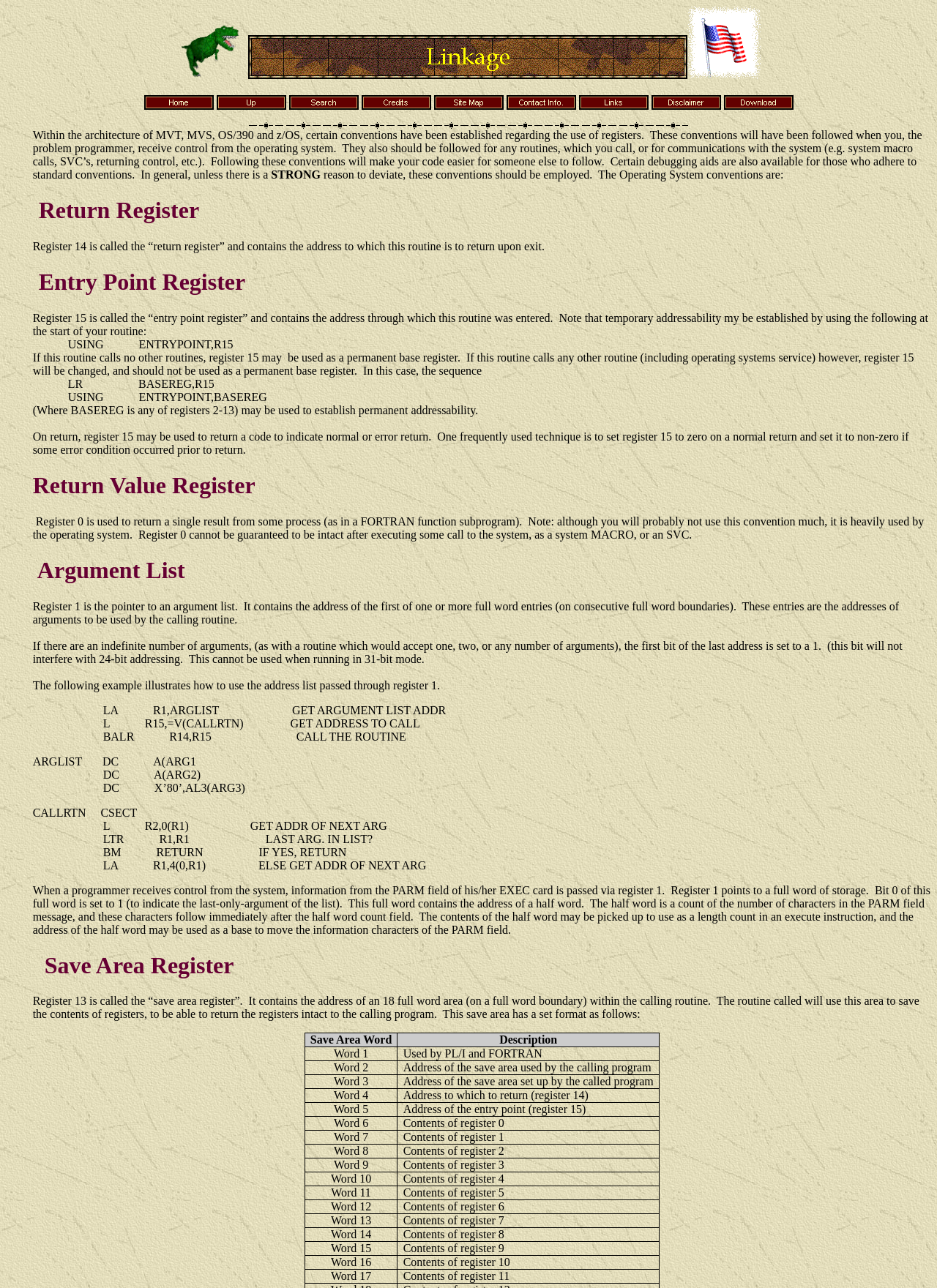Please mark the bounding box coordinates of the area that should be clicked to carry out the instruction: "click Search".

[0.308, 0.072, 0.382, 0.081]